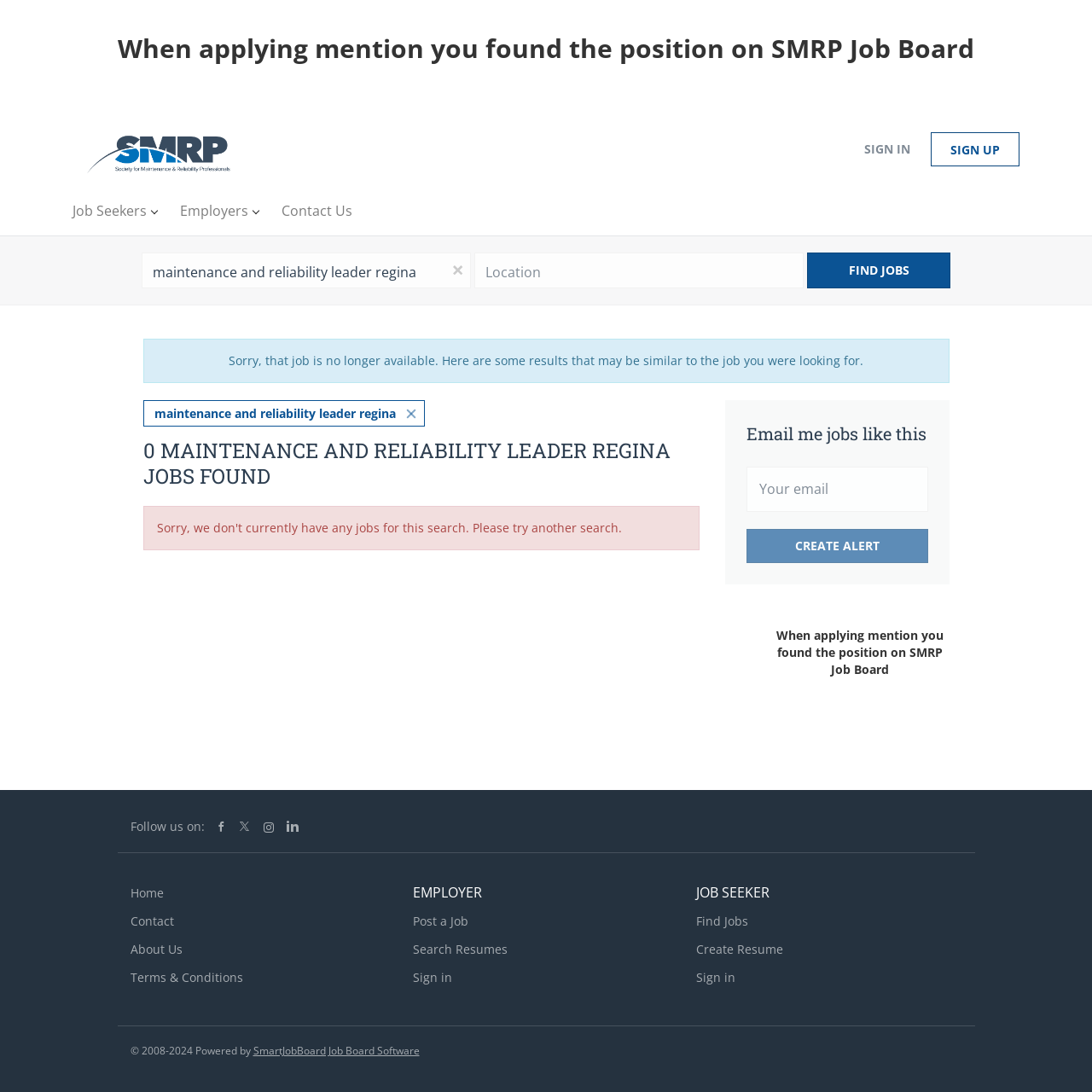Specify the bounding box coordinates of the area to click in order to follow the given instruction: "Follow us on social media."

[0.119, 0.749, 0.195, 0.764]